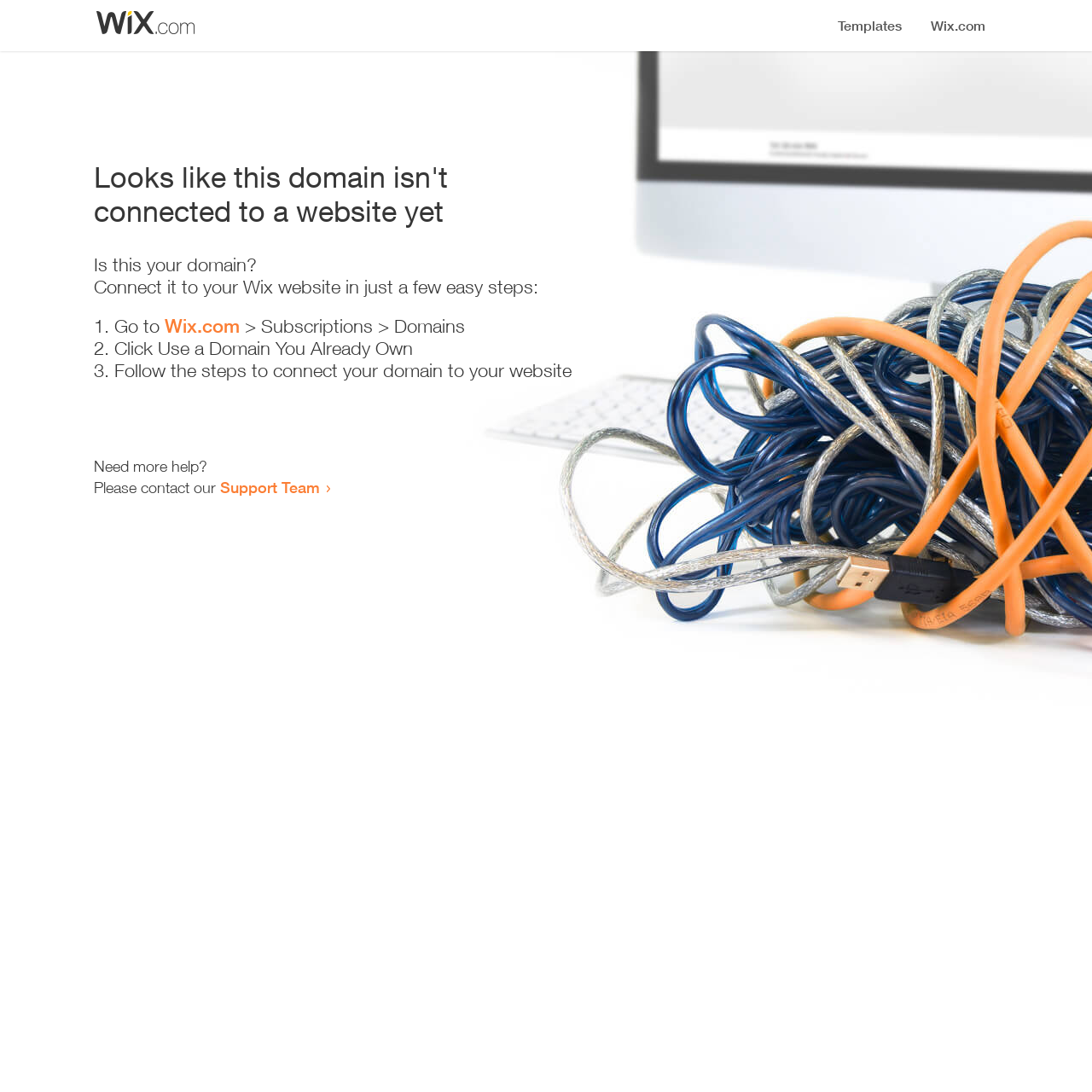Predict the bounding box of the UI element that fits this description: "Wix.com".

[0.151, 0.288, 0.22, 0.309]